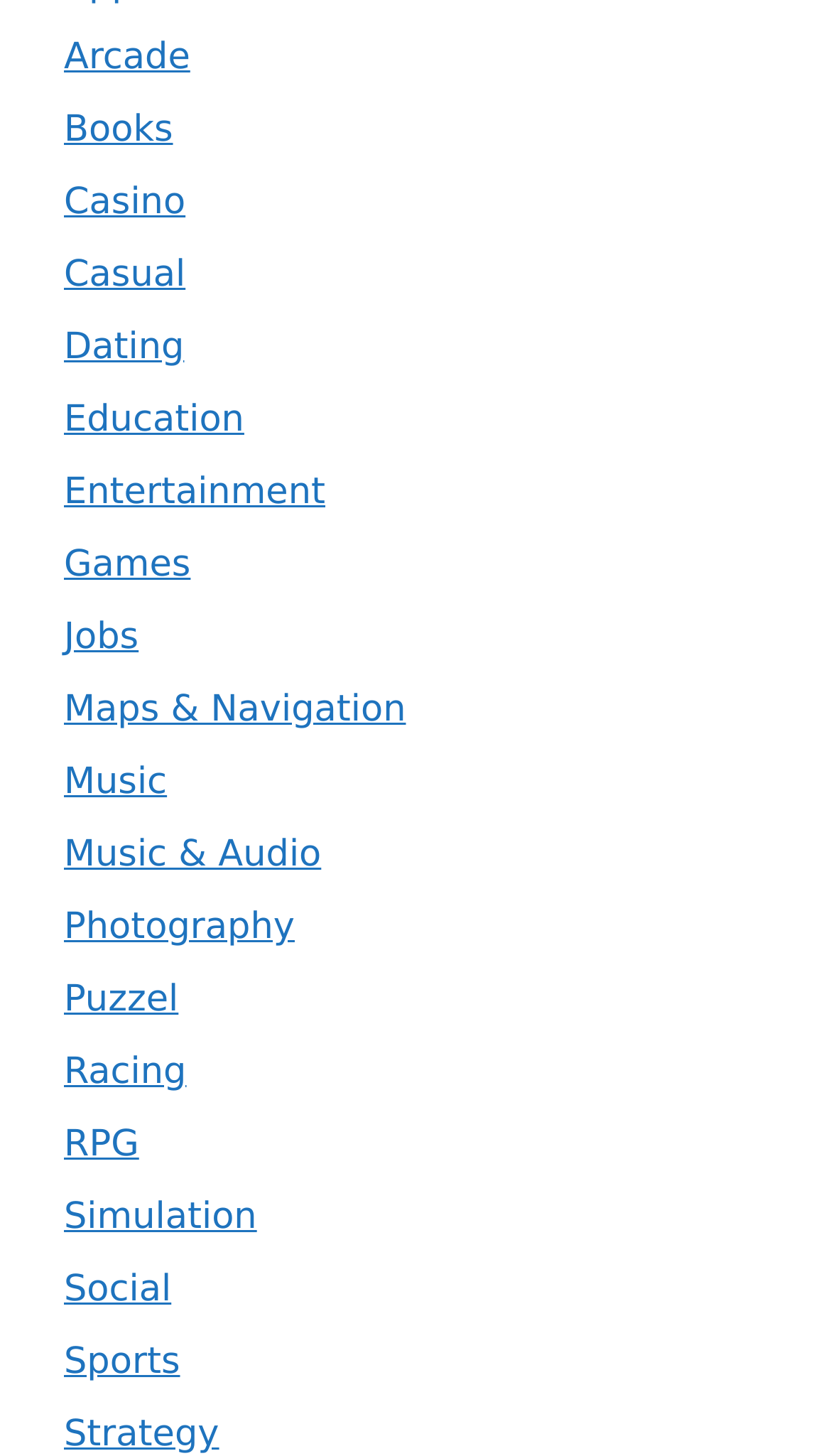Given the element description: "Social", predict the bounding box coordinates of the UI element it refers to, using four float numbers between 0 and 1, i.e., [left, top, right, bottom].

[0.077, 0.872, 0.206, 0.901]